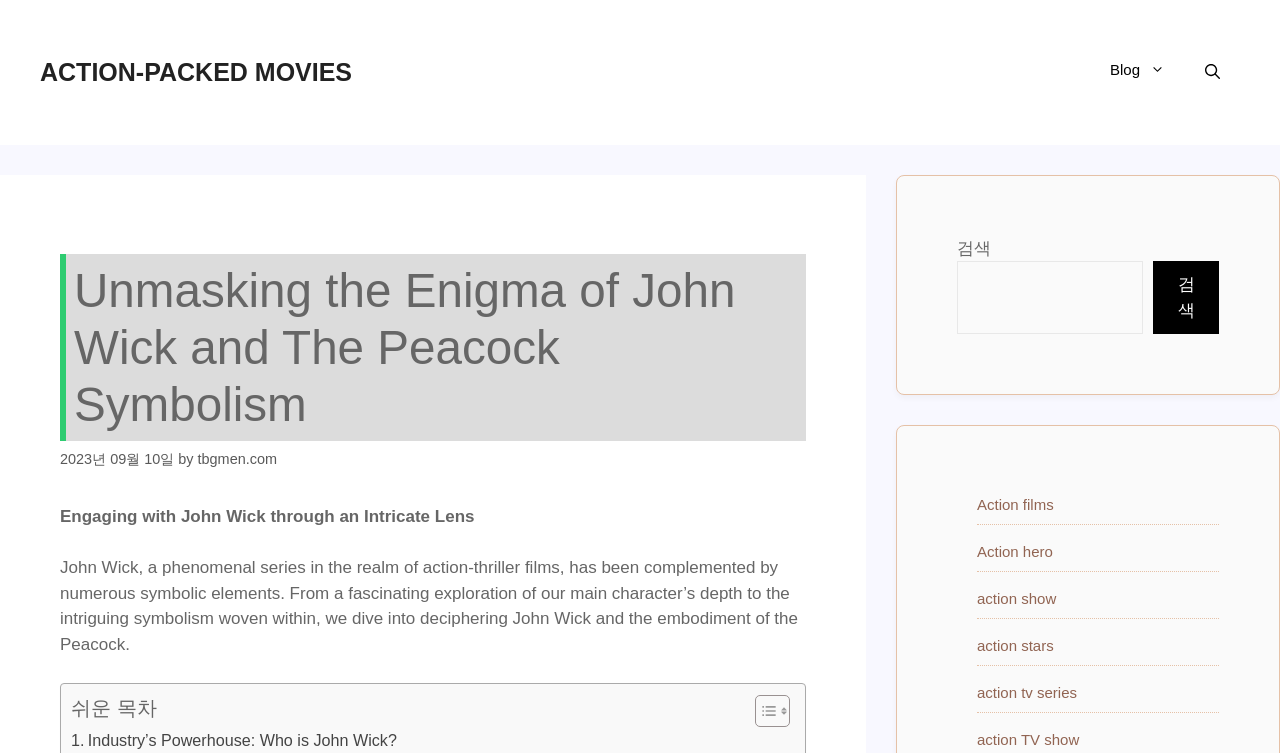Who is the author of the article?
Using the image as a reference, deliver a detailed and thorough answer to the question.

The article mentions 'by tbgmen.com' below the heading, indicating that tbgmen.com is the author or publisher of the article.